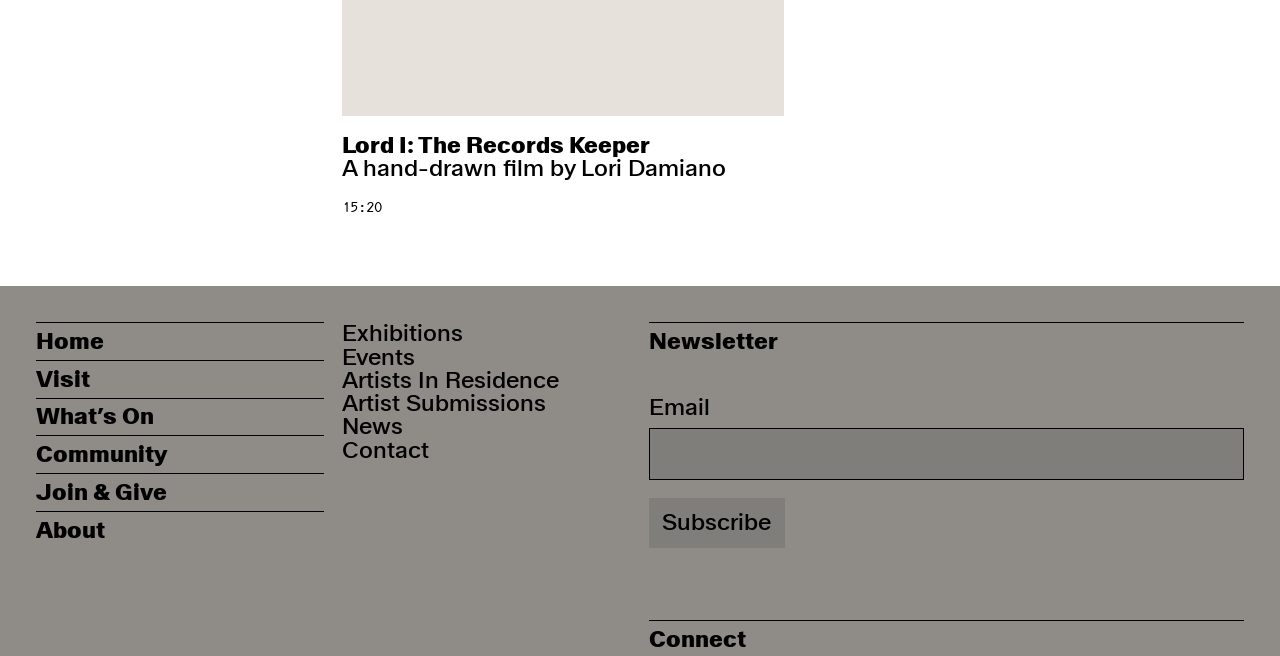Determine the bounding box coordinates of the clickable region to execute the instruction: "Click on the 'Home' link". The coordinates should be four float numbers between 0 and 1, denoted as [left, top, right, bottom].

[0.028, 0.491, 0.254, 0.549]